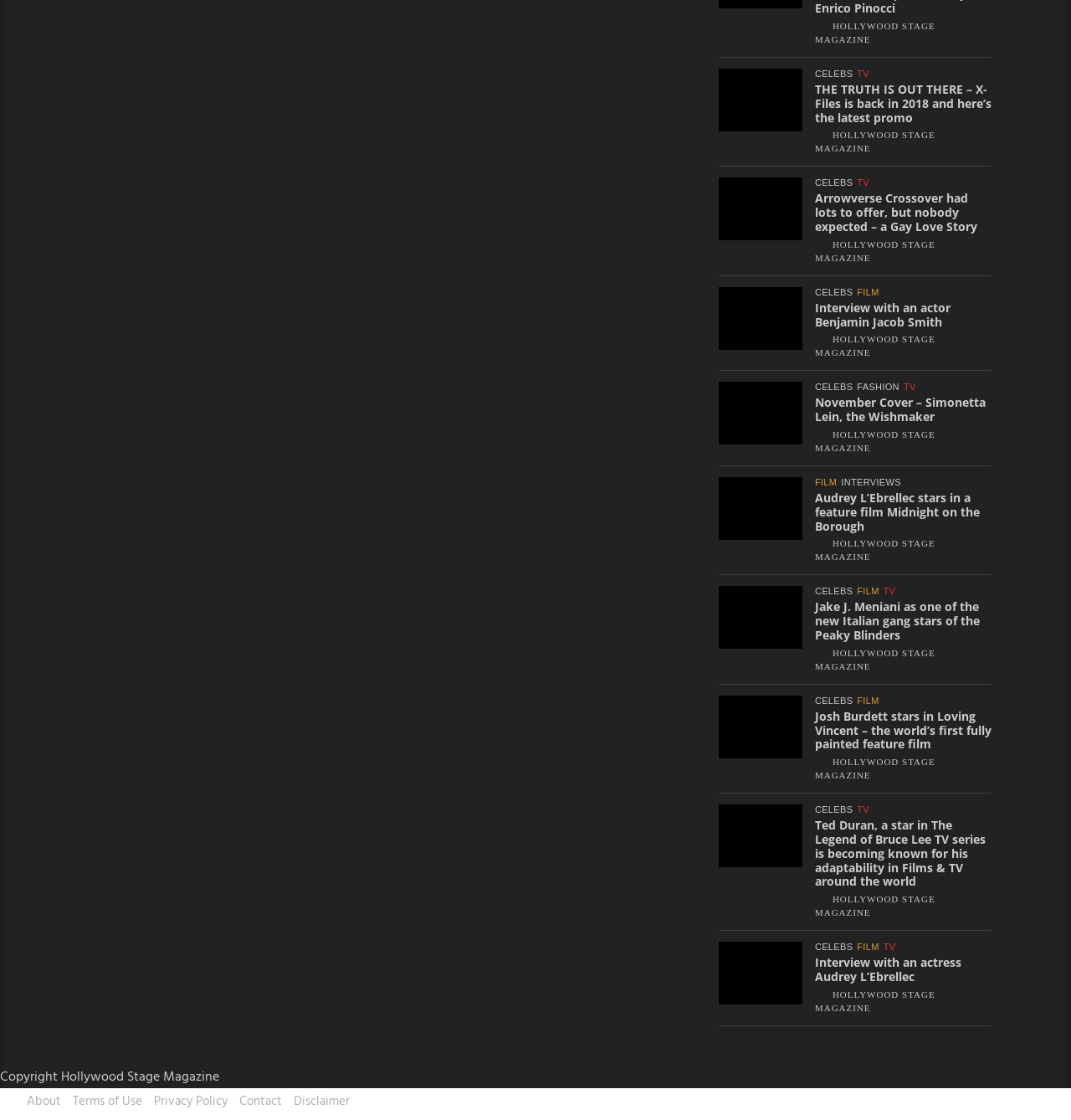Determine the bounding box coordinates of the region I should click to achieve the following instruction: "visit the CELEBS page". Ensure the bounding box coordinates are four float numbers between 0 and 1, i.e., [left, top, right, bottom].

[0.761, 0.061, 0.796, 0.071]